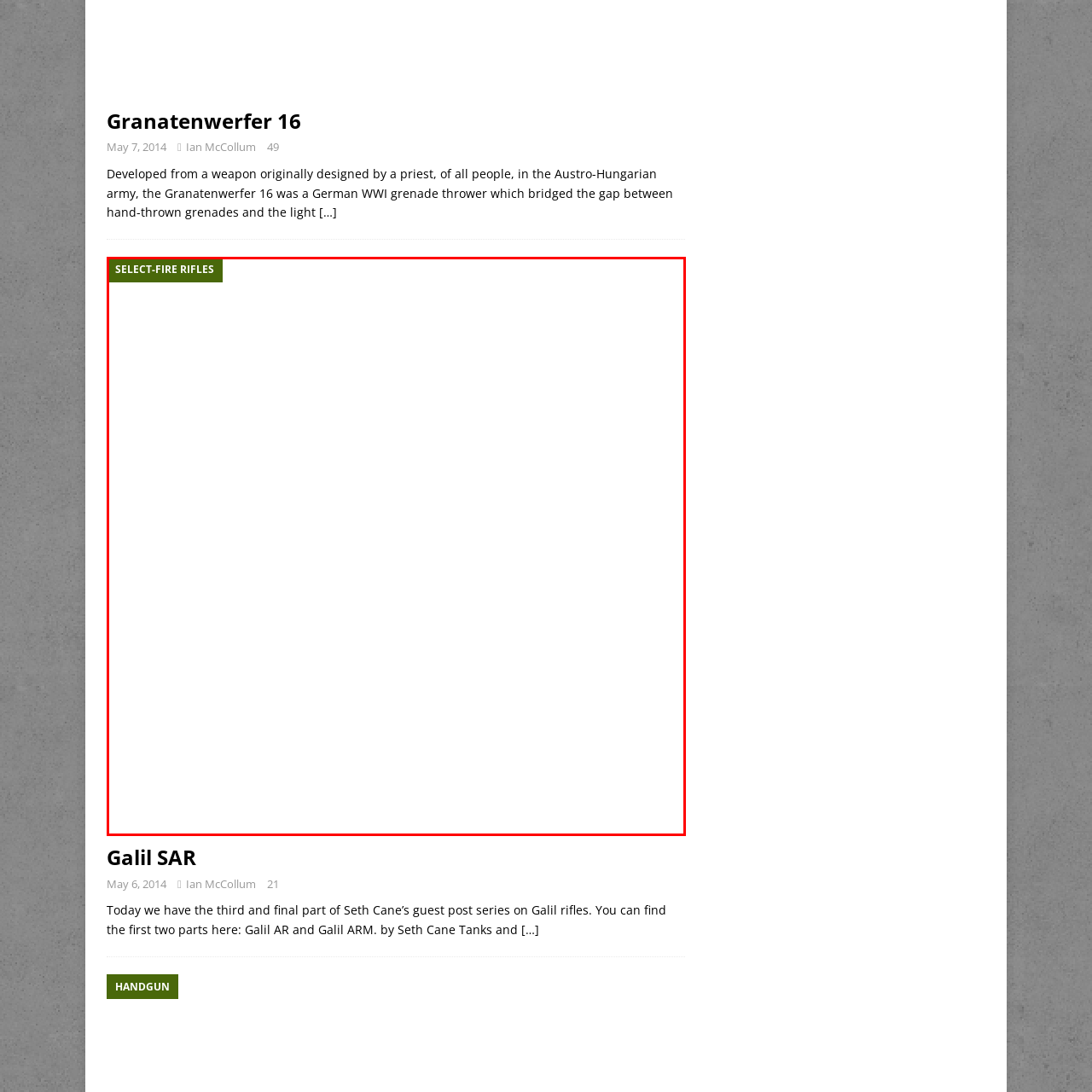Pay attention to the image encased in the red boundary and reply to the question using a single word or phrase:
What is the soldier's role?

Specialized operations